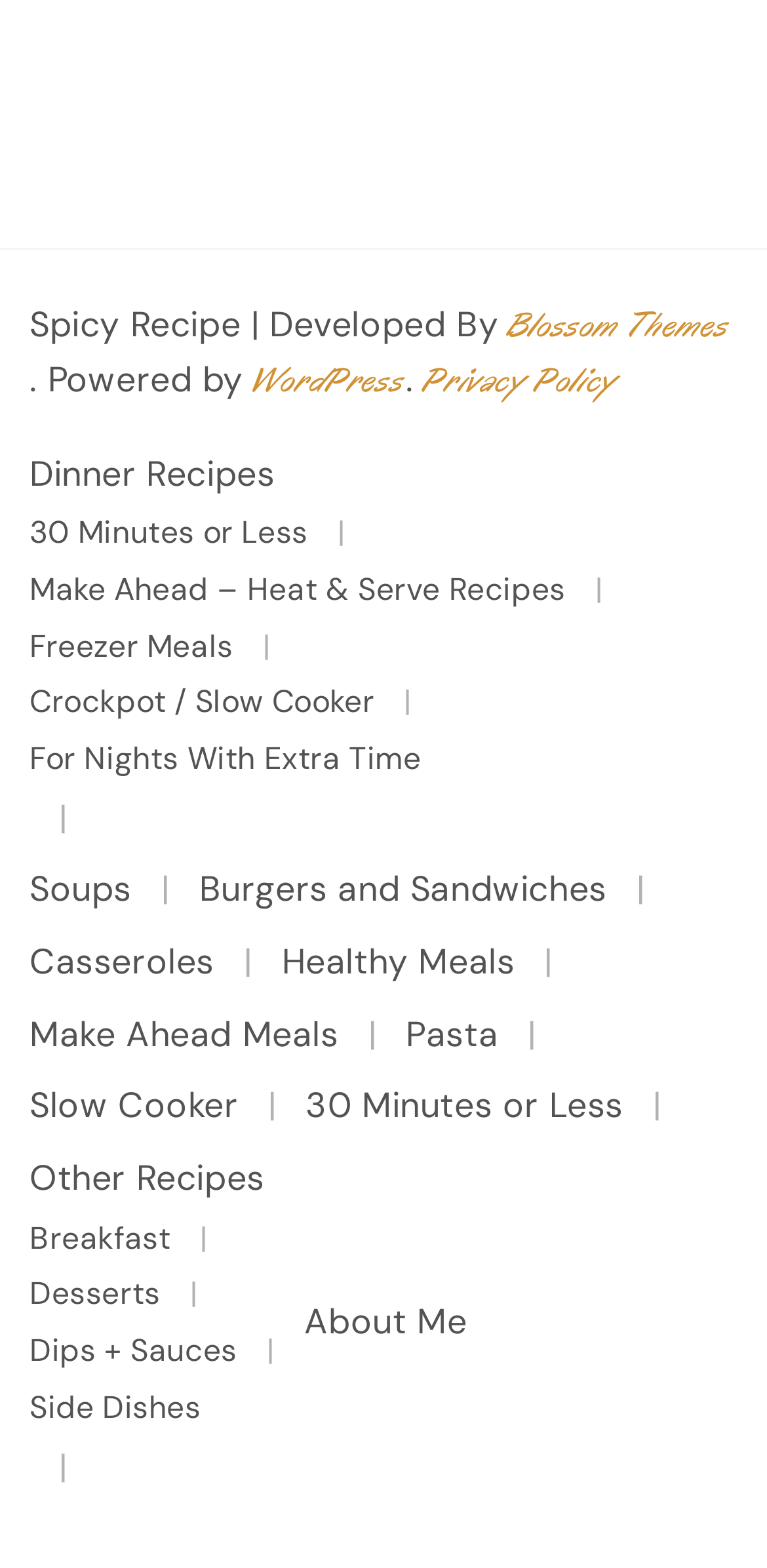Please answer the following question as detailed as possible based on the image: 
How many categories of recipes are available on this website?

There are more than 10 categories of recipes available on this website, including dinner recipes, soups, burgers and sandwiches, casseroles, healthy meals, and more, which can be seen from the links on the webpage.